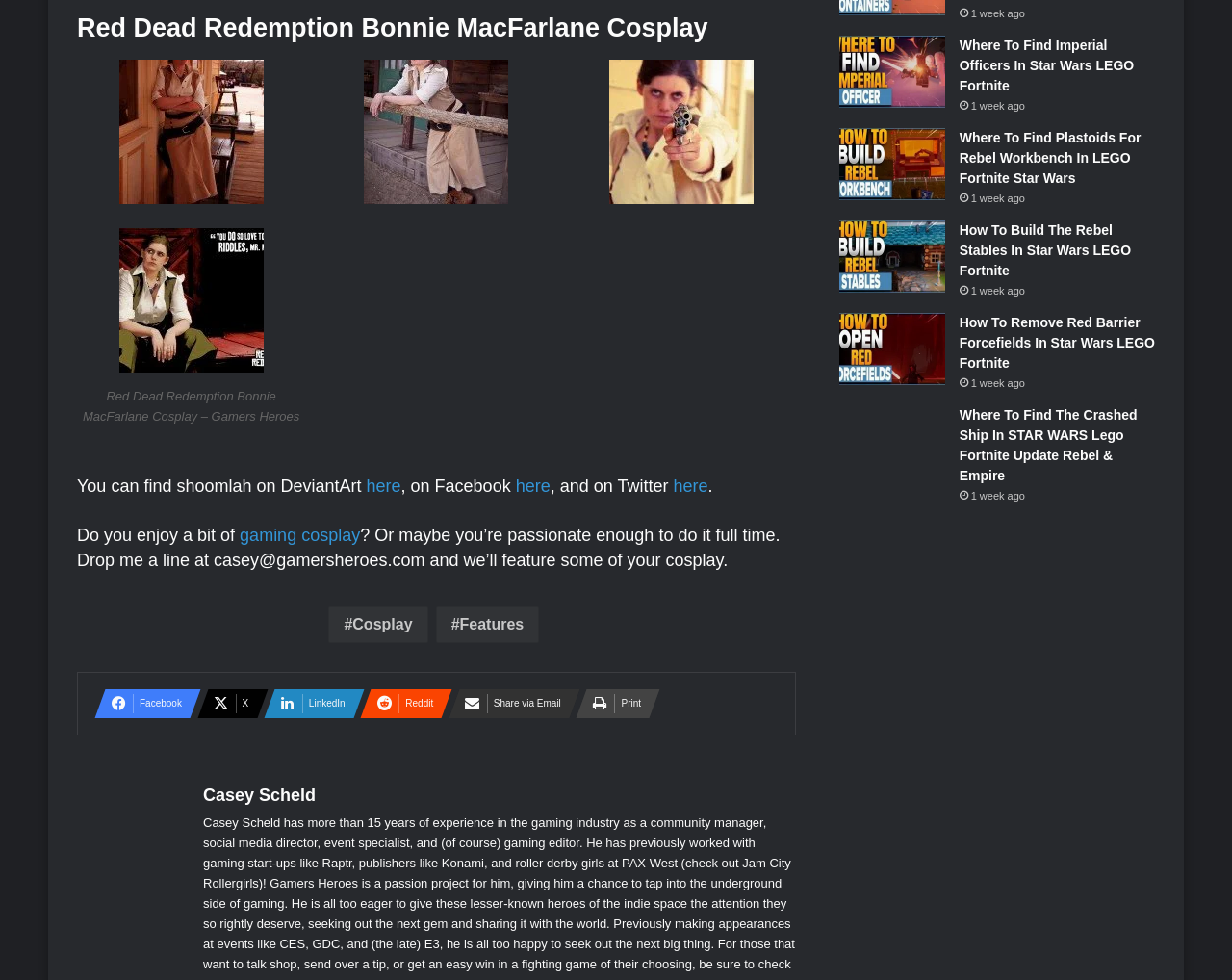Determine the bounding box coordinates of the element that should be clicked to execute the following command: "Contact Casey Scheld".

[0.062, 0.896, 0.149, 0.911]